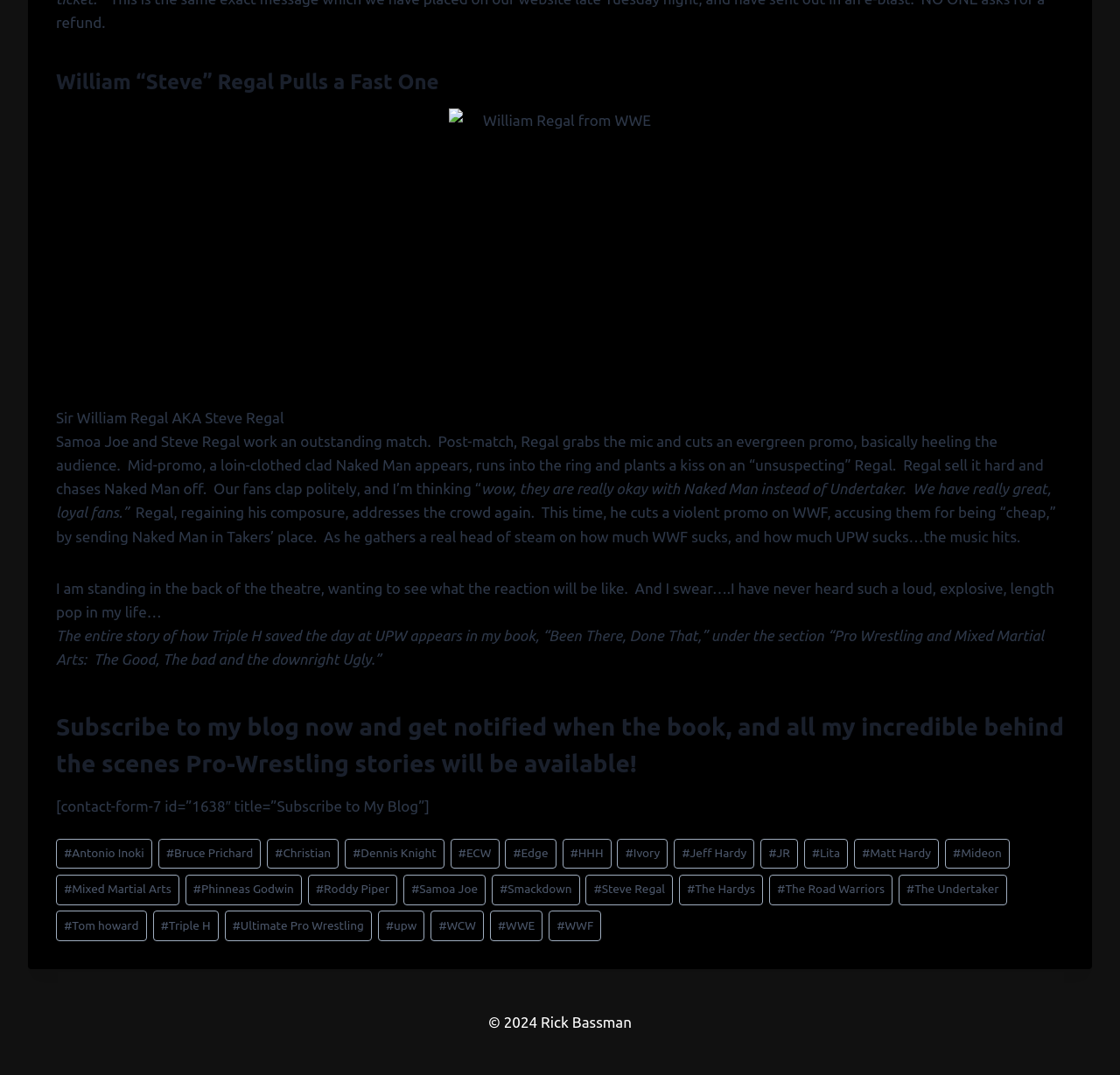Highlight the bounding box coordinates of the element that should be clicked to carry out the following instruction: "Check the copyright information". The coordinates must be given as four float numbers ranging from 0 to 1, i.e., [left, top, right, bottom].

[0.436, 0.943, 0.564, 0.958]